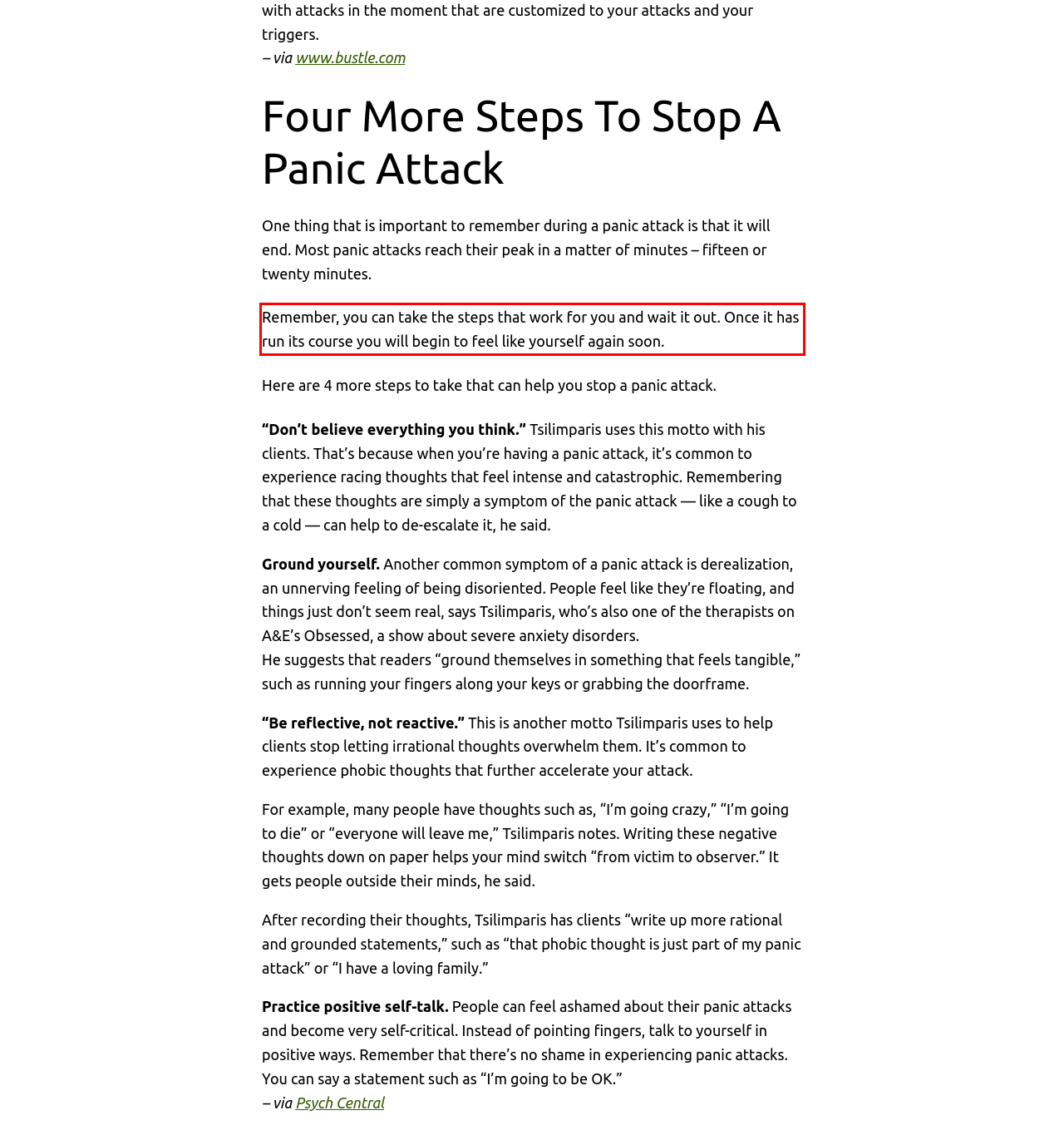Examine the screenshot of the webpage, locate the red bounding box, and perform OCR to extract the text contained within it.

Remember, you can take the steps that work for you and wait it out. Once it has run its course you will begin to feel like yourself again soon.